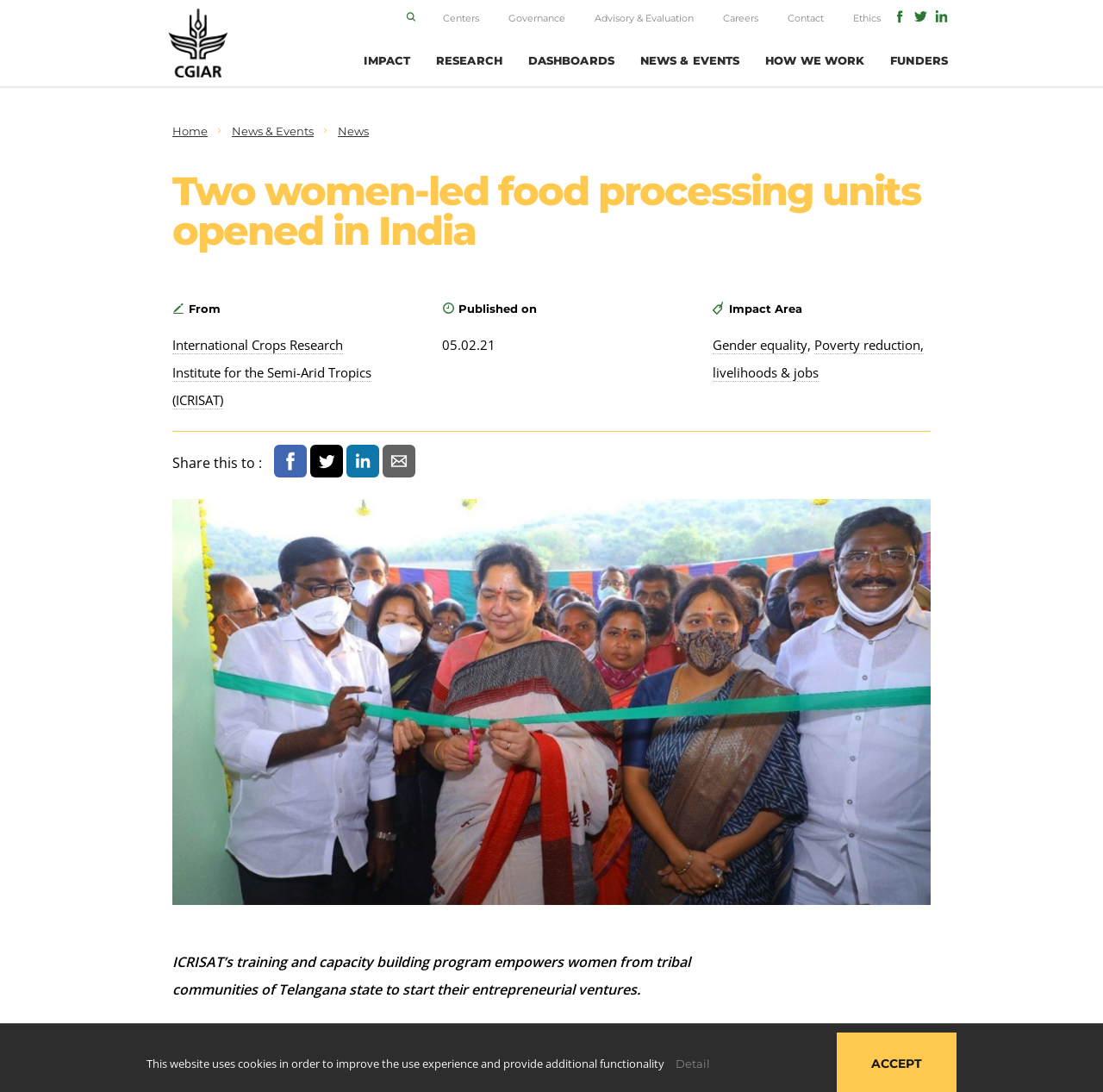Determine the coordinates of the bounding box for the clickable area needed to execute this instruction: "Leave a reply".

None